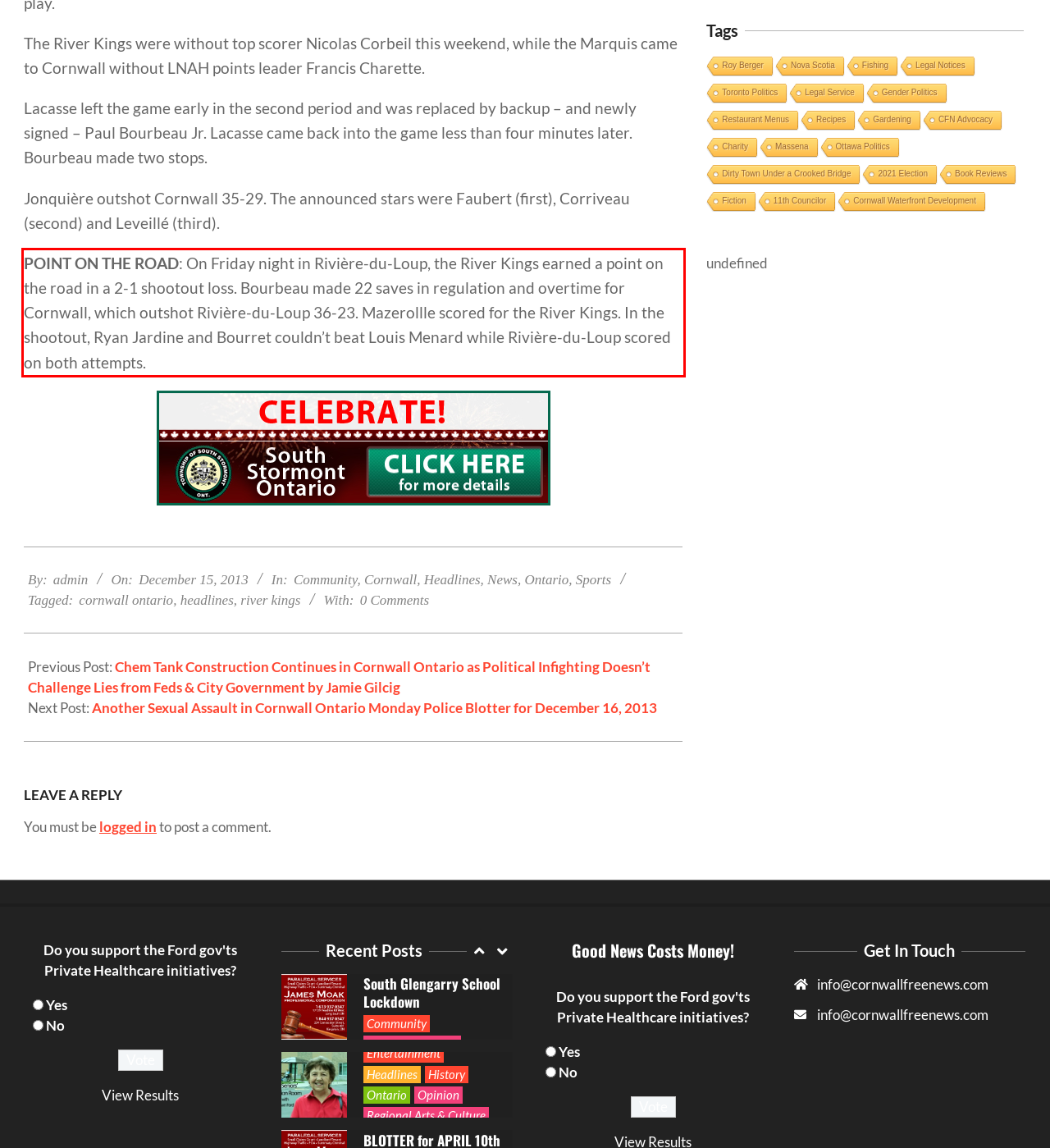In the given screenshot, locate the red bounding box and extract the text content from within it.

POINT ON THE ROAD: On Friday night in Rivière-du-Loup, the River Kings earned a point on the road in a 2-1 shootout loss. Bourbeau made 22 saves in regulation and overtime for Cornwall, which outshot Rivière-du-Loup 36-23. Mazerollle scored for the River Kings. In the shootout, Ryan Jardine and Bourret couldn’t beat Louis Menard while Rivière-du-Loup scored on both attempts.